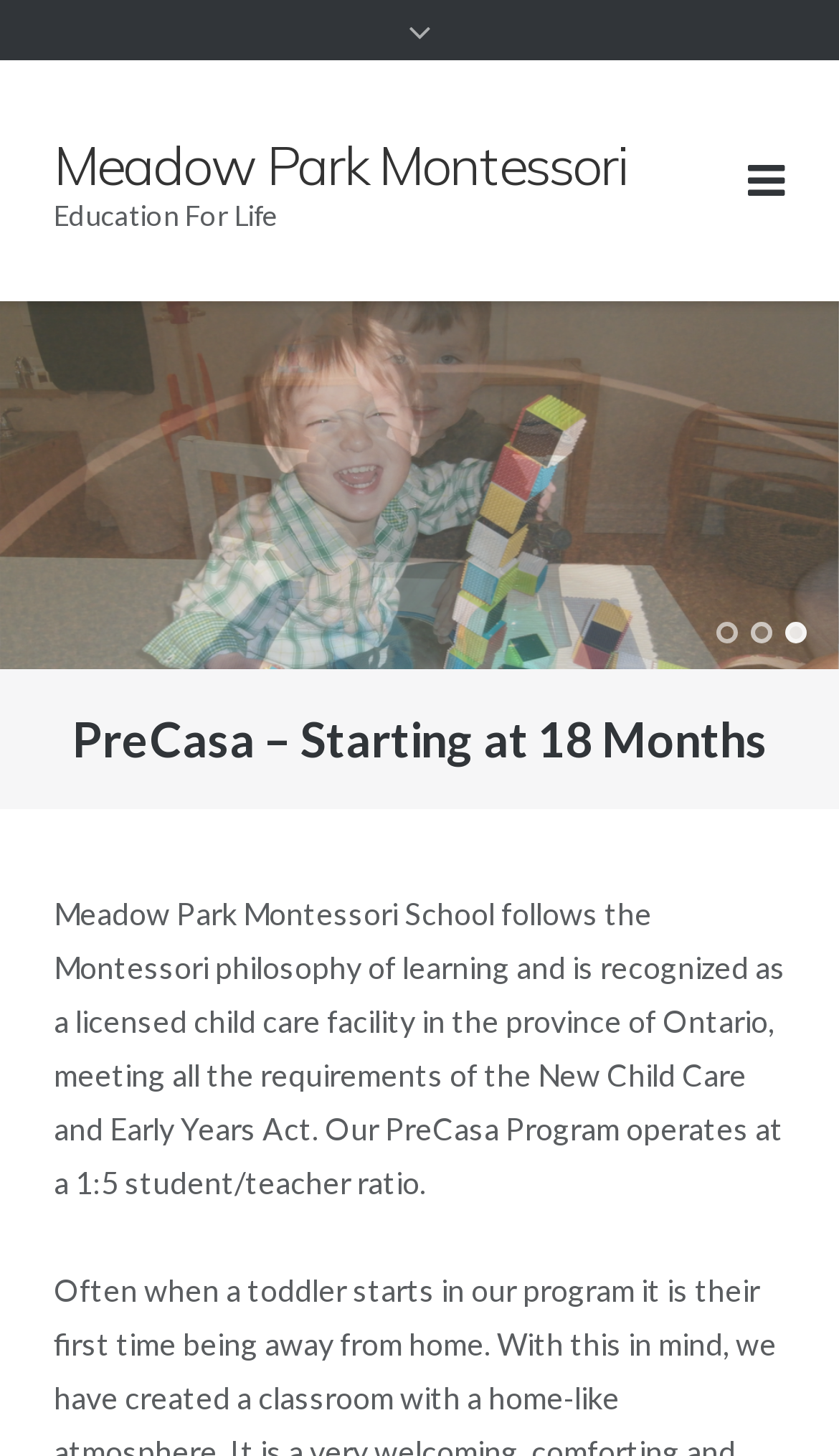Please give a succinct answer using a single word or phrase:
How many slides are there in the slideshow?

3